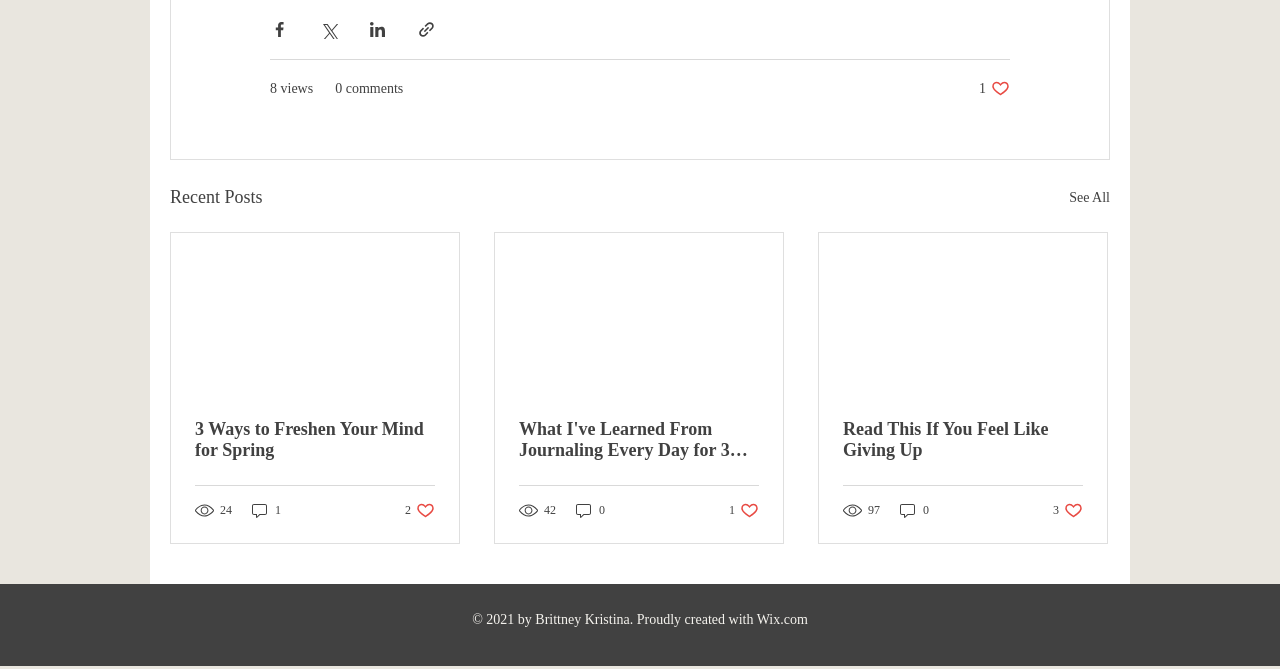Determine the bounding box coordinates of the UI element described by: "2. Objectives for iROC study".

None